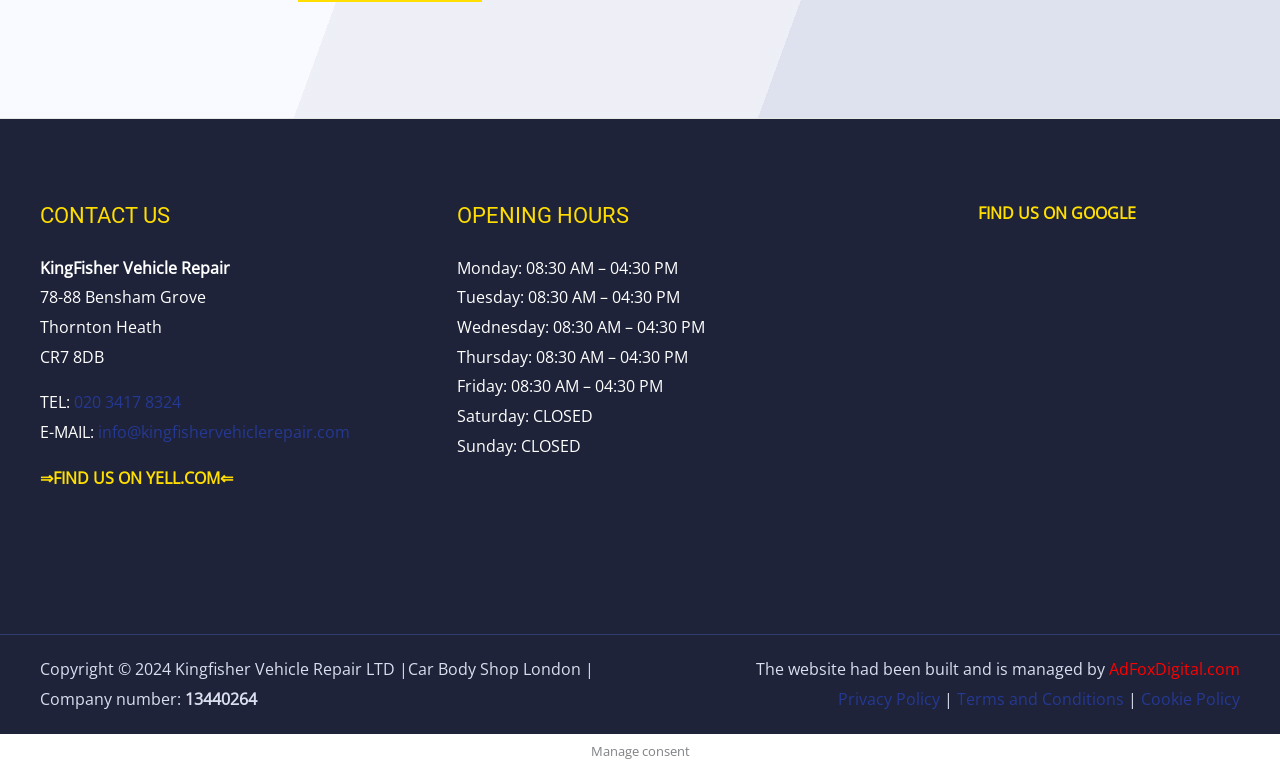Find the bounding box coordinates of the element I should click to carry out the following instruction: "Visit AdFoxDigital.com".

[0.866, 0.856, 0.969, 0.884]